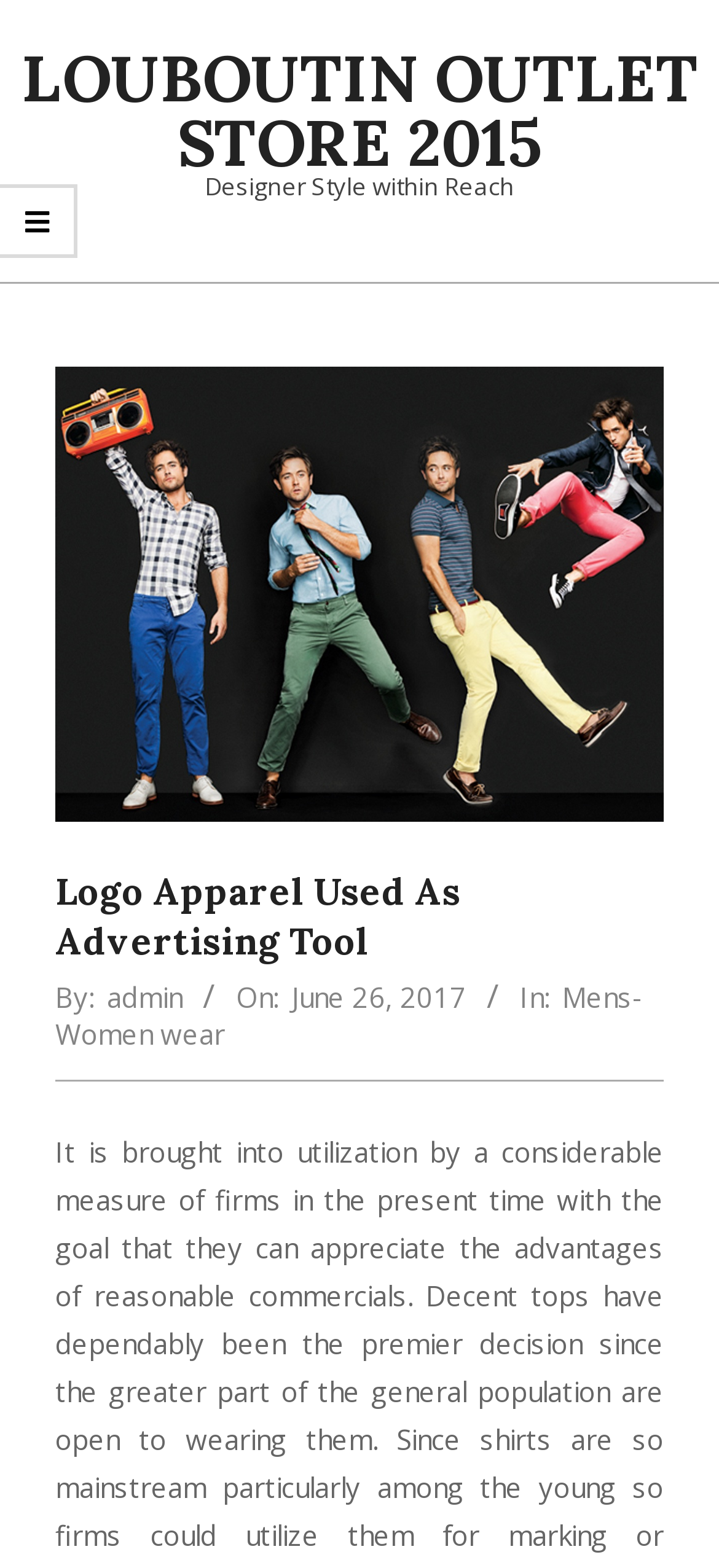Specify the bounding box coordinates (top-left x, top-left y, bottom-right x, bottom-right y) of the UI element in the screenshot that matches this description: Mens-Women wear

[0.077, 0.623, 0.895, 0.67]